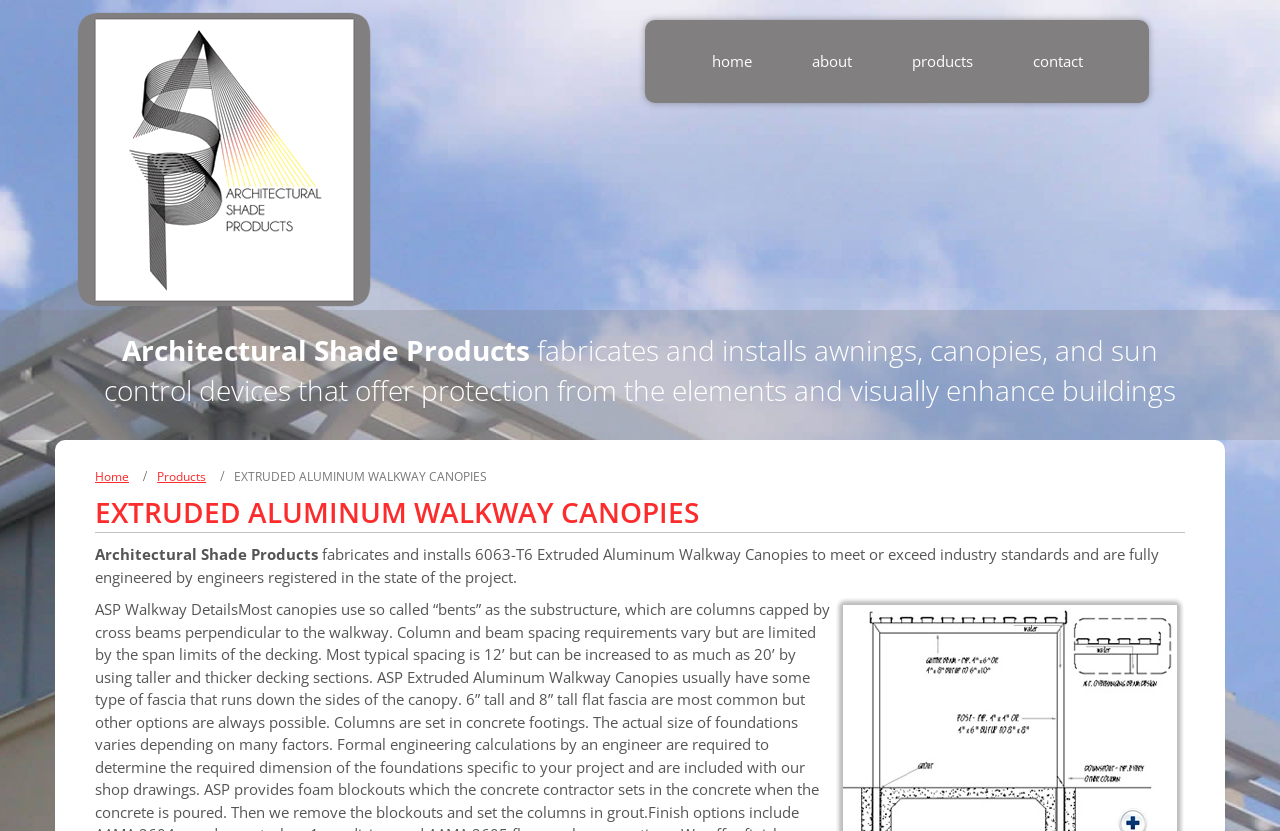What is the purpose of the products?
Could you answer the question in a detailed manner, providing as much information as possible?

The StaticText element states that the products offer protection from the elements and visually enhance buildings, indicating that the purpose of the products is to provide both functional and aesthetic benefits.